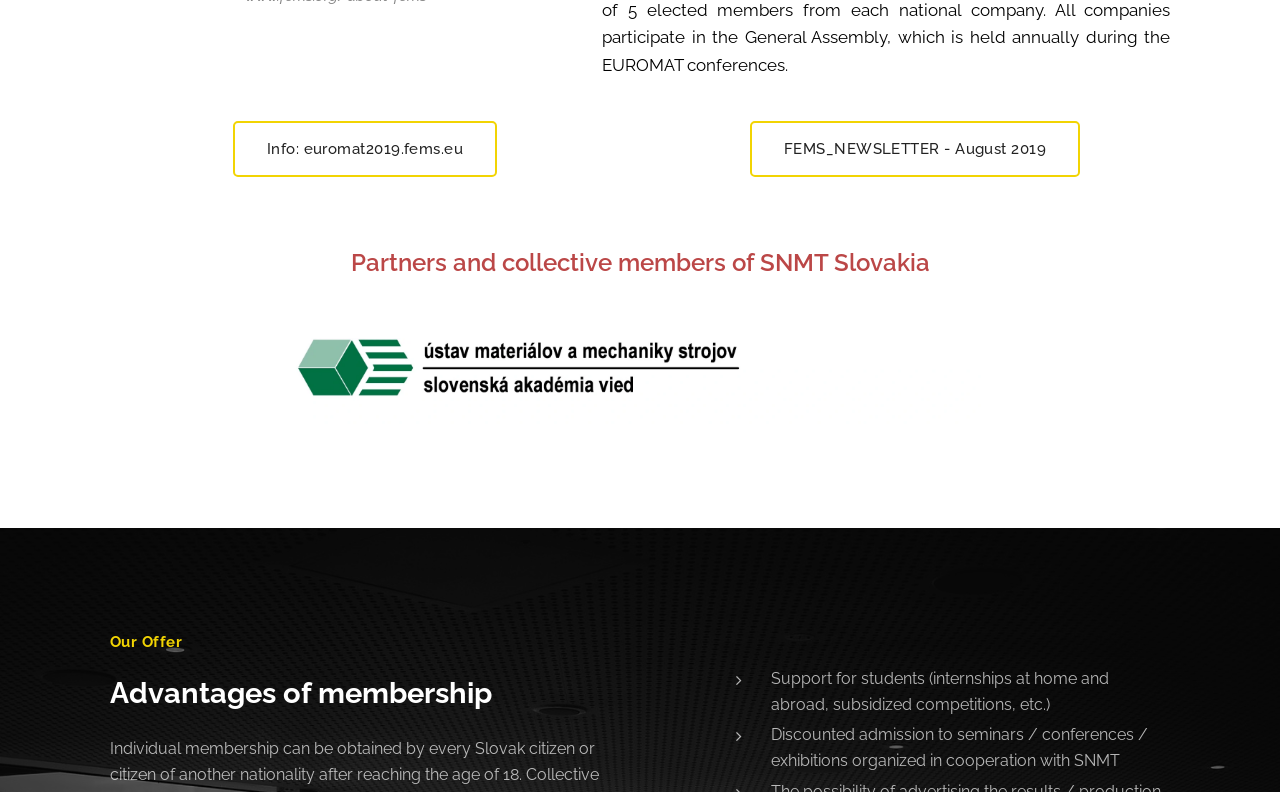What is one advantage of membership?
Based on the image, give a concise answer in the form of a single word or short phrase.

Support for students